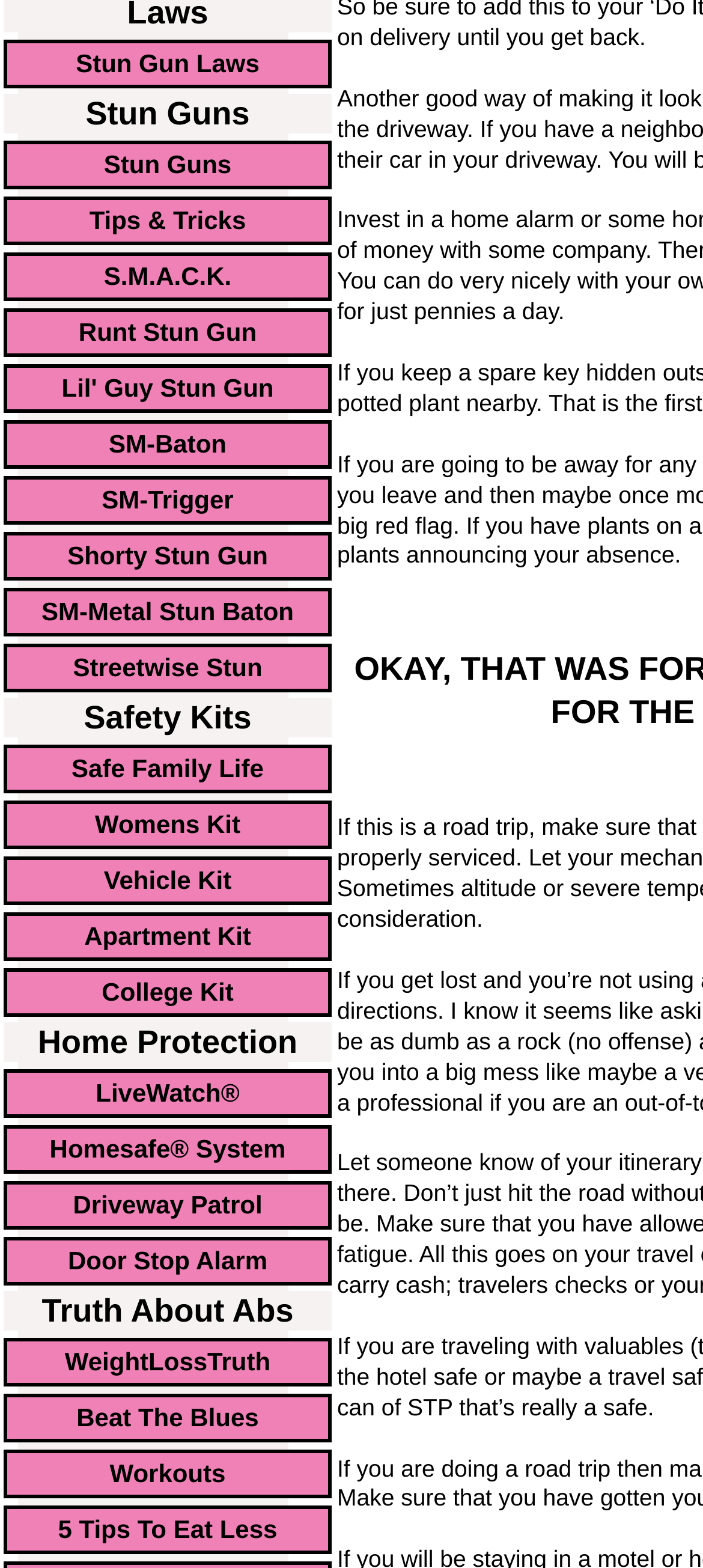Can you specify the bounding box coordinates of the area that needs to be clicked to fulfill the following instruction: "Click on Stun Gun Laws"?

[0.005, 0.025, 0.472, 0.056]